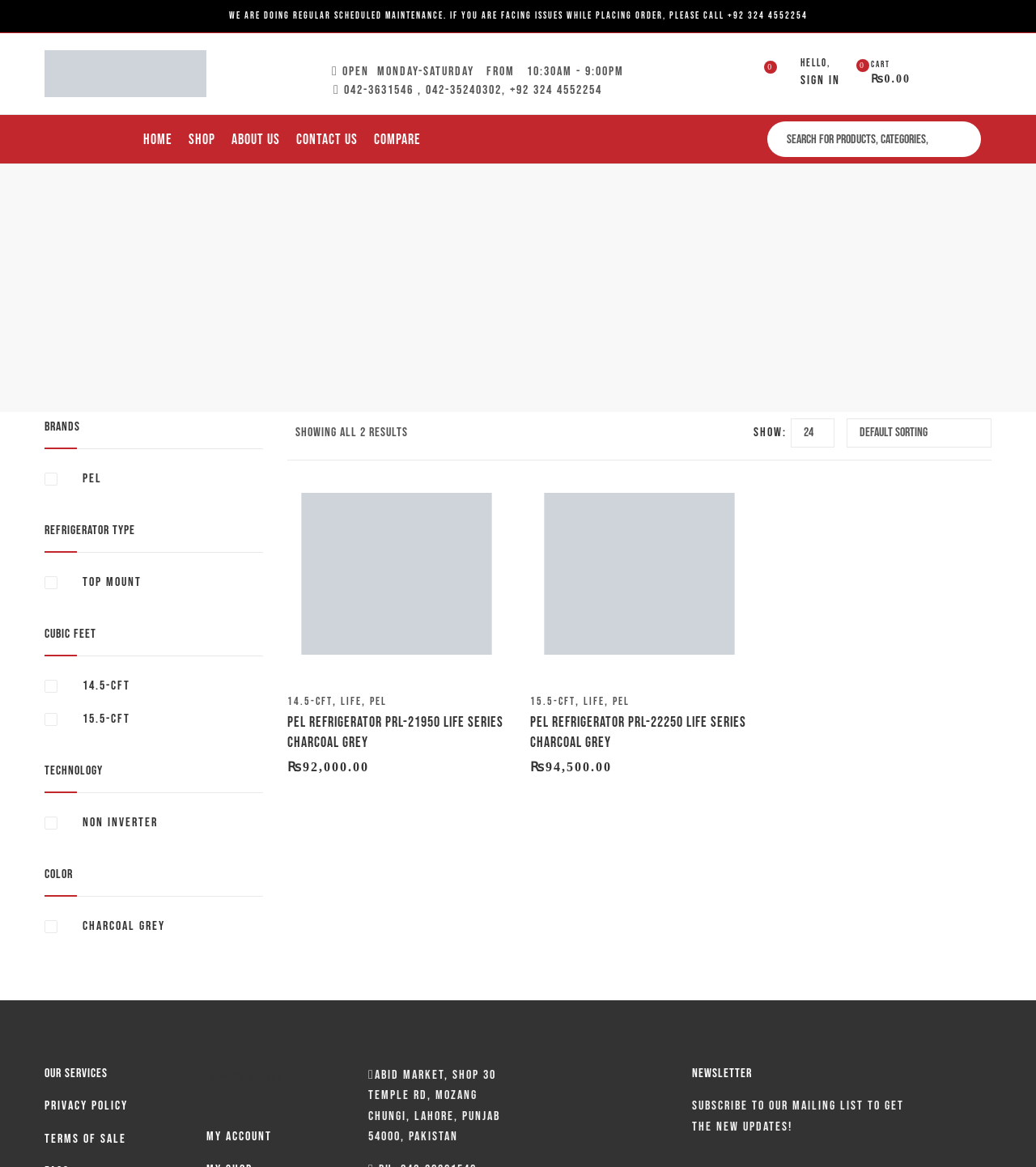What is the cubic feet of the PEL Refrigerator PRL-21950?
Please respond to the question with a detailed and informative answer.

I examined the product details of the PEL Refrigerator PRL-21950, and it is listed as having a cubic feet of 14.5-CFT.